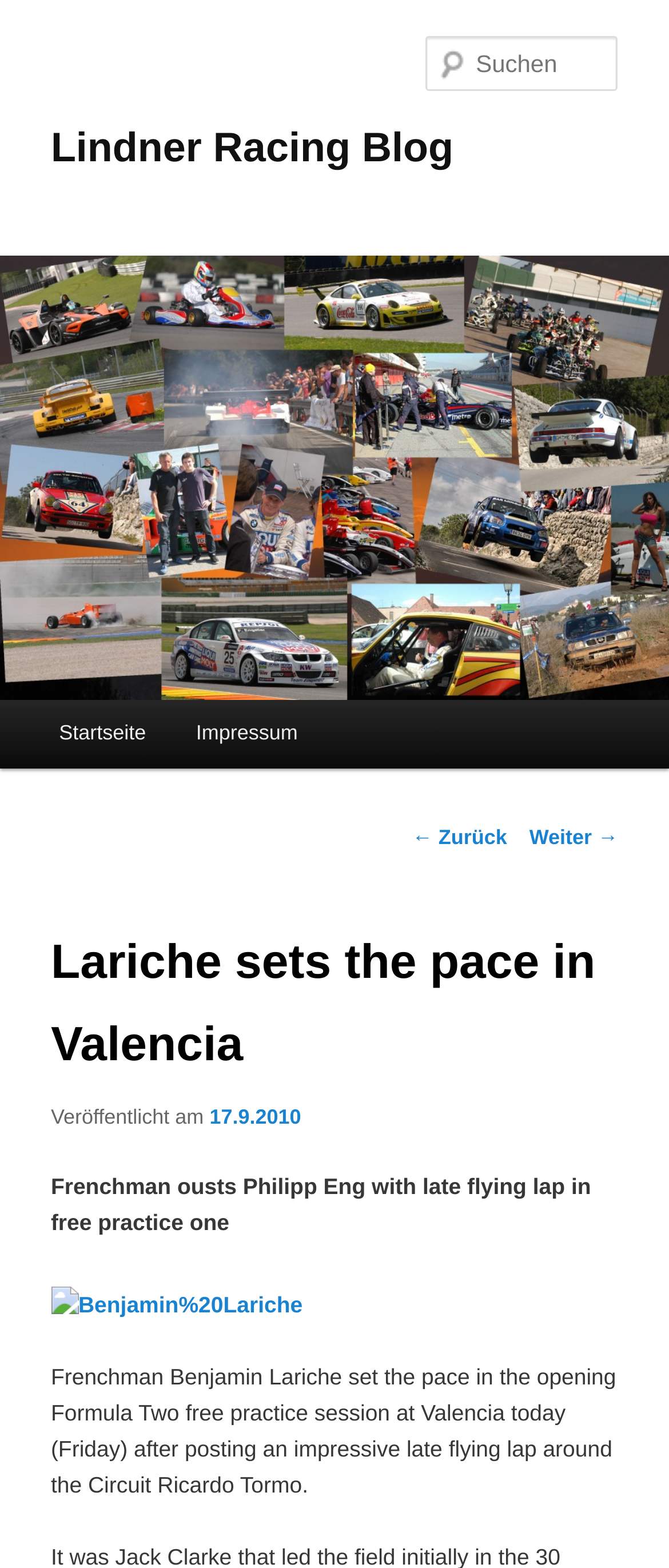Please identify the bounding box coordinates of the region to click in order to complete the task: "search for something". The coordinates must be four float numbers between 0 and 1, specified as [left, top, right, bottom].

[0.637, 0.023, 0.924, 0.058]